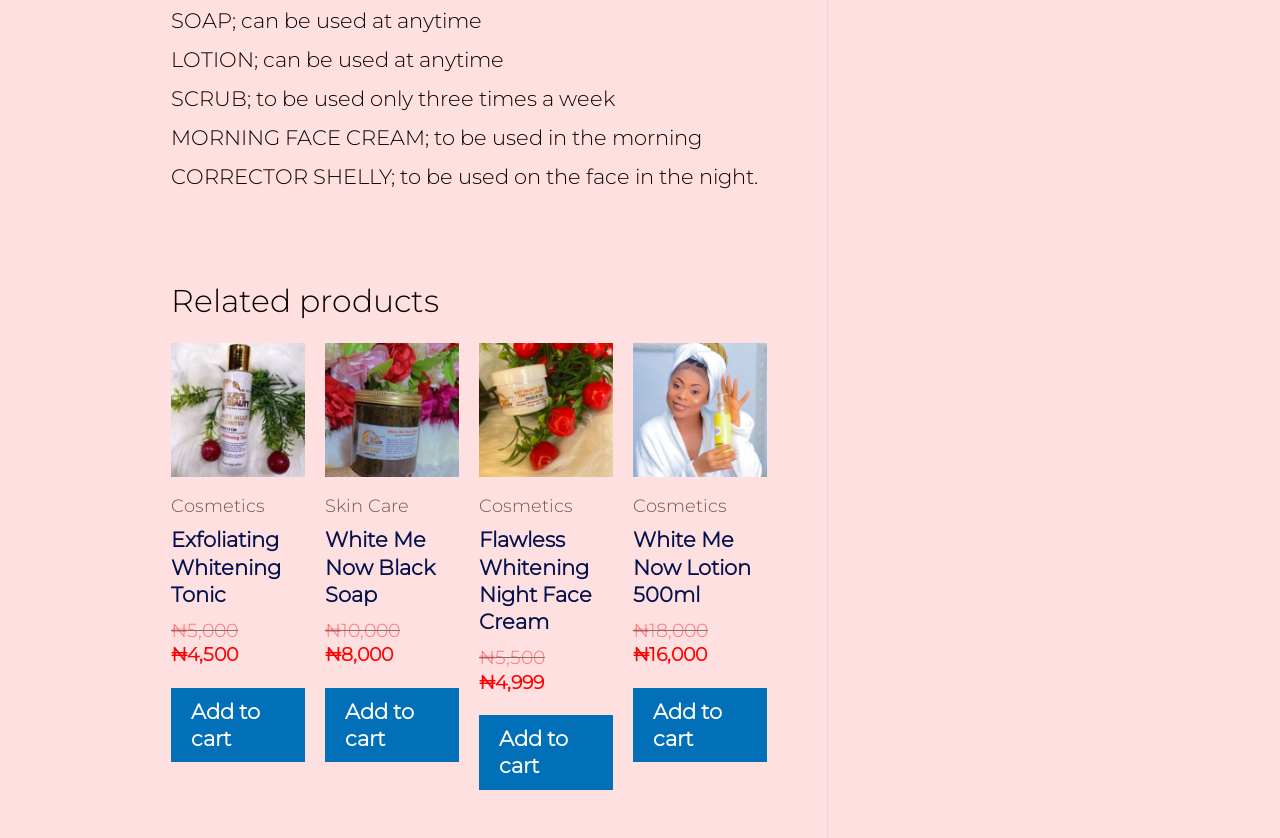Can you find the bounding box coordinates for the element to click on to achieve the instruction: "Click on 'Exfoliating Whitening Tonic'"?

[0.134, 0.628, 0.238, 0.726]